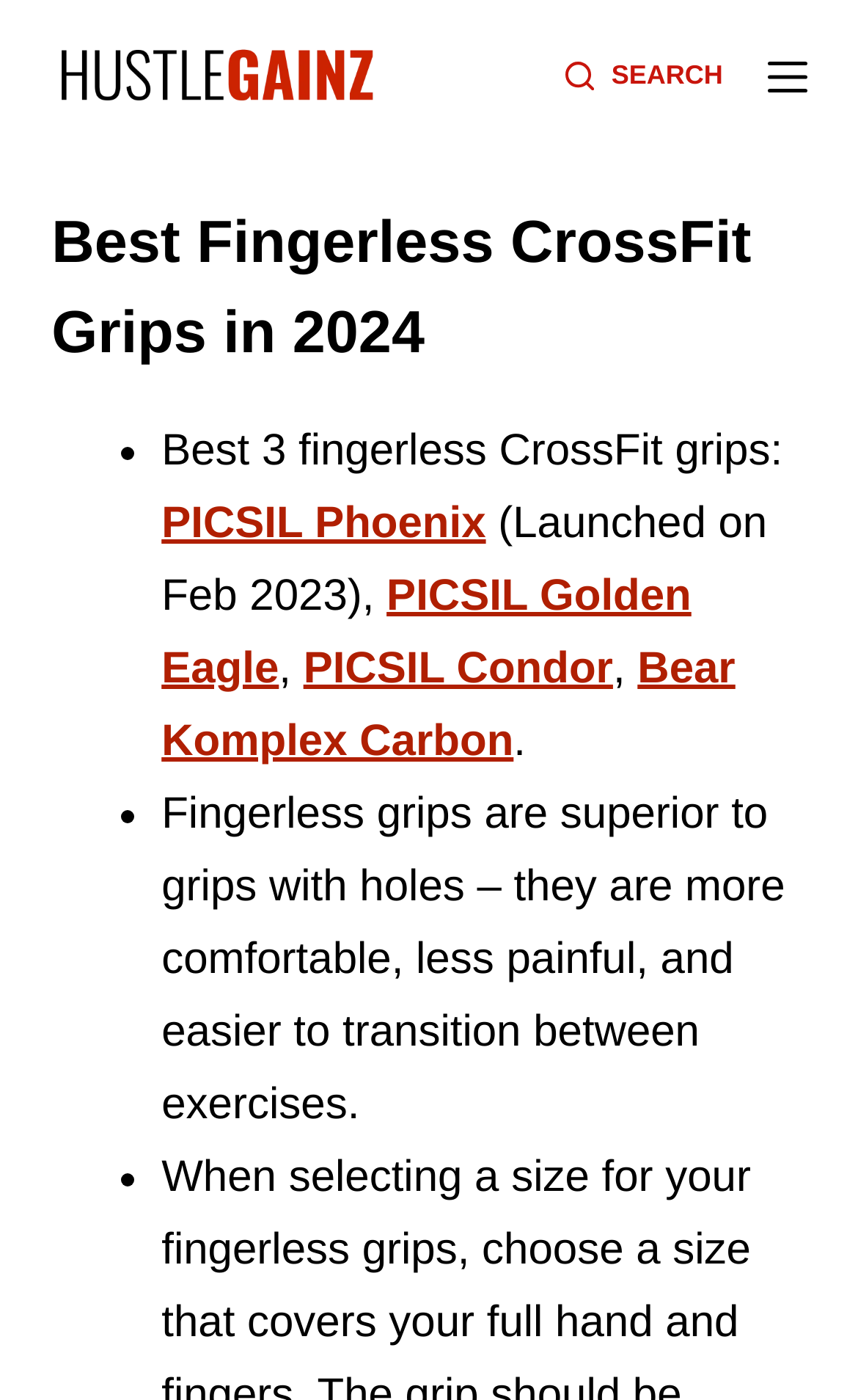Determine the bounding box of the UI component based on this description: "Menu". The bounding box coordinates should be four float values between 0 and 1, i.e., [left, top, right, bottom].

[0.894, 0.041, 0.94, 0.069]